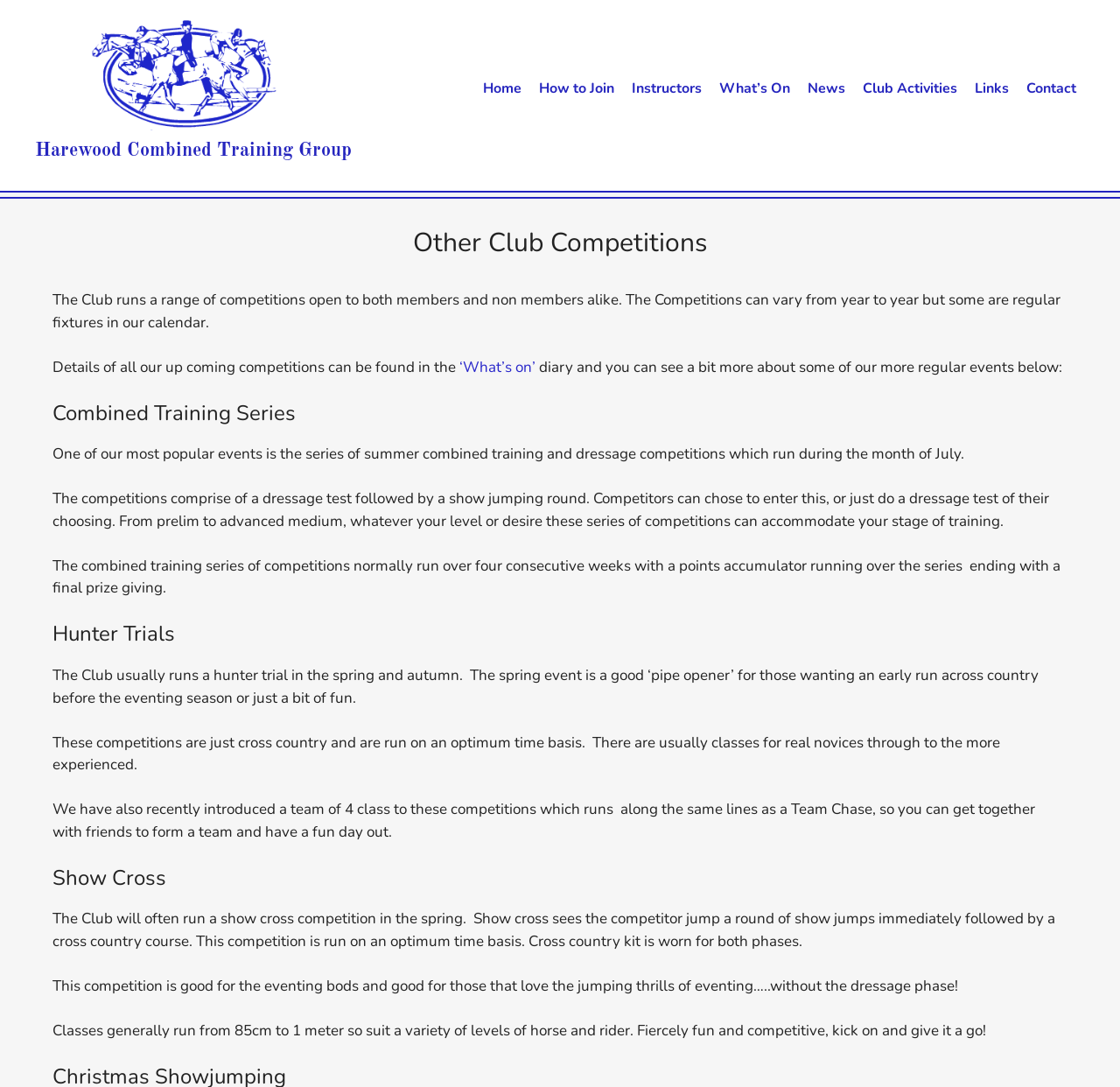Identify the bounding box coordinates of the part that should be clicked to carry out this instruction: "Click the 'What’s On' link".

[0.634, 0.061, 0.713, 0.102]